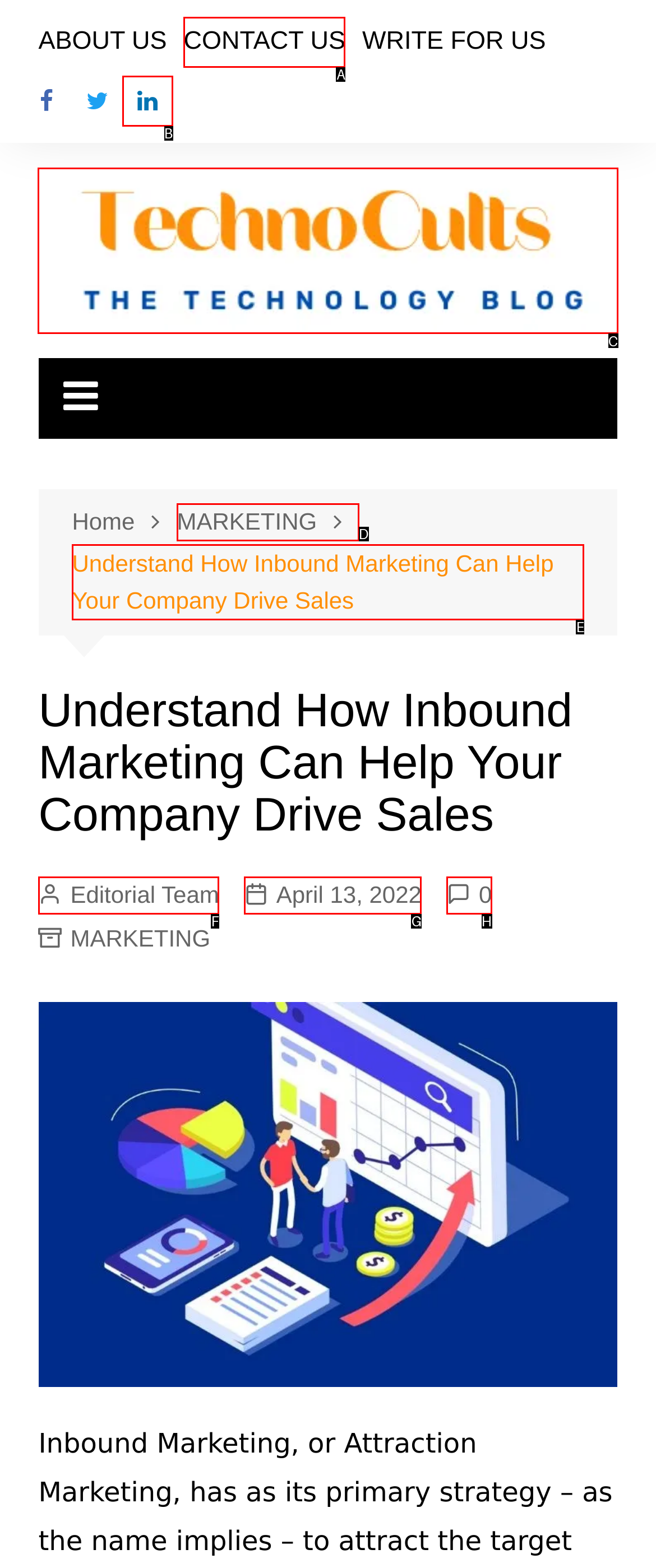Choose the correct UI element to click for this task: visit techno cults website Answer using the letter from the given choices.

C